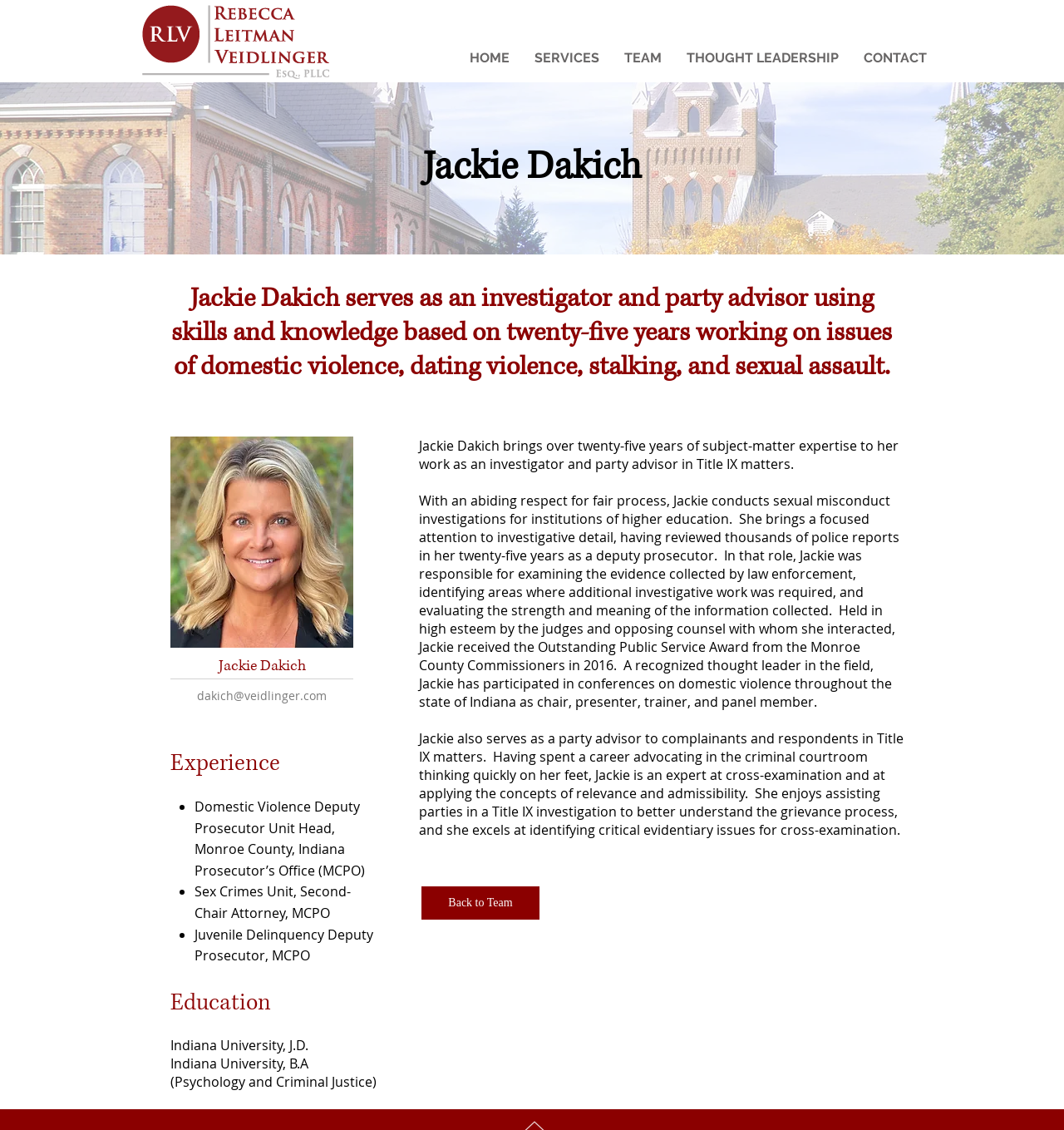Carefully examine the image and provide an in-depth answer to the question: What is Jackie Dakich's role in Title IX matters?

According to the webpage, Jackie Dakich serves as an investigator and party advisor in Title IX matters, conducting investigations and assisting parties in understanding the grievance process.